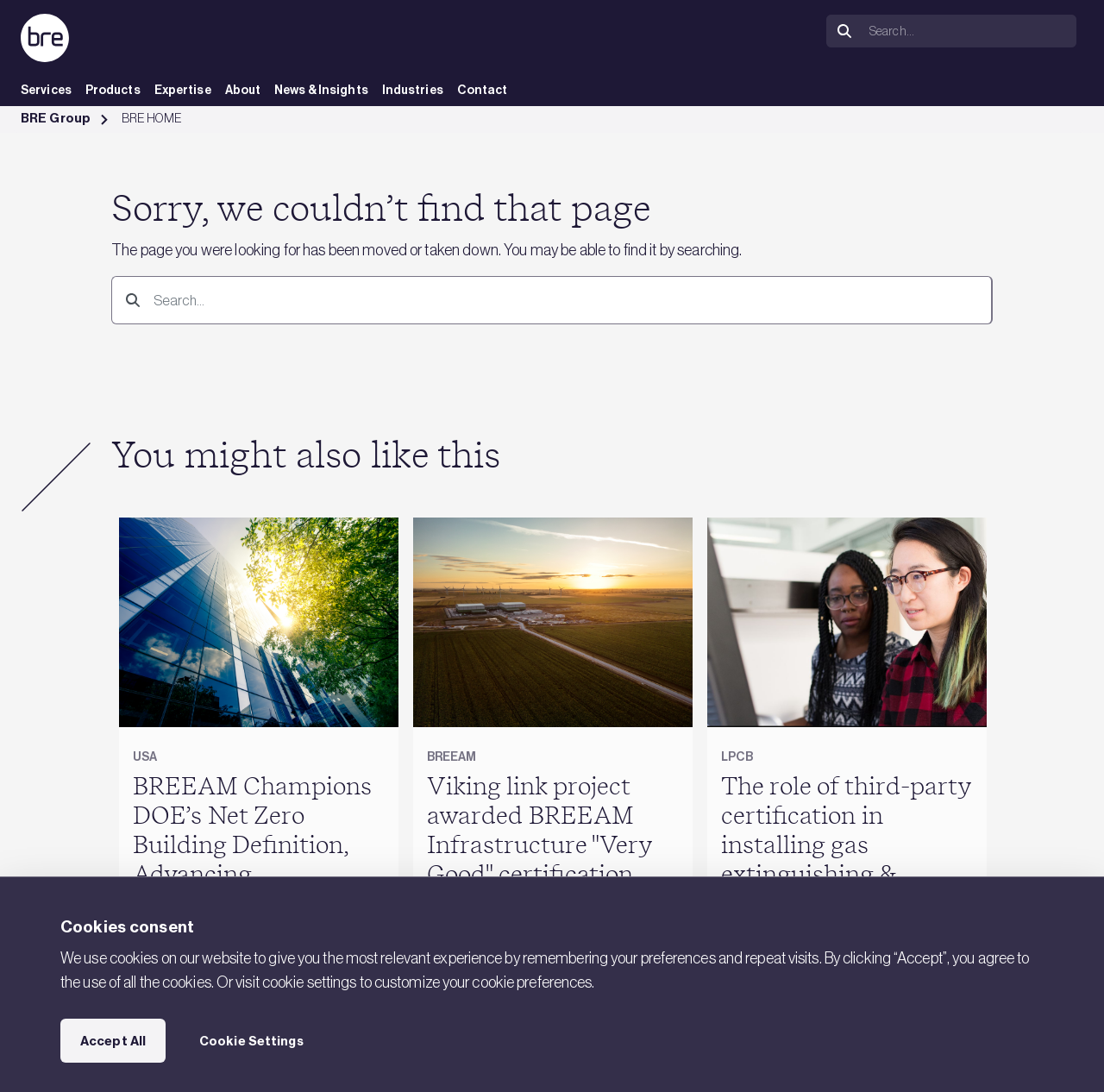Show the bounding box coordinates for the element that needs to be clicked to execute the following instruction: "Search for something". Provide the coordinates in the form of four float numbers between 0 and 1, i.e., [left, top, right, bottom].

[0.781, 0.013, 0.975, 0.043]